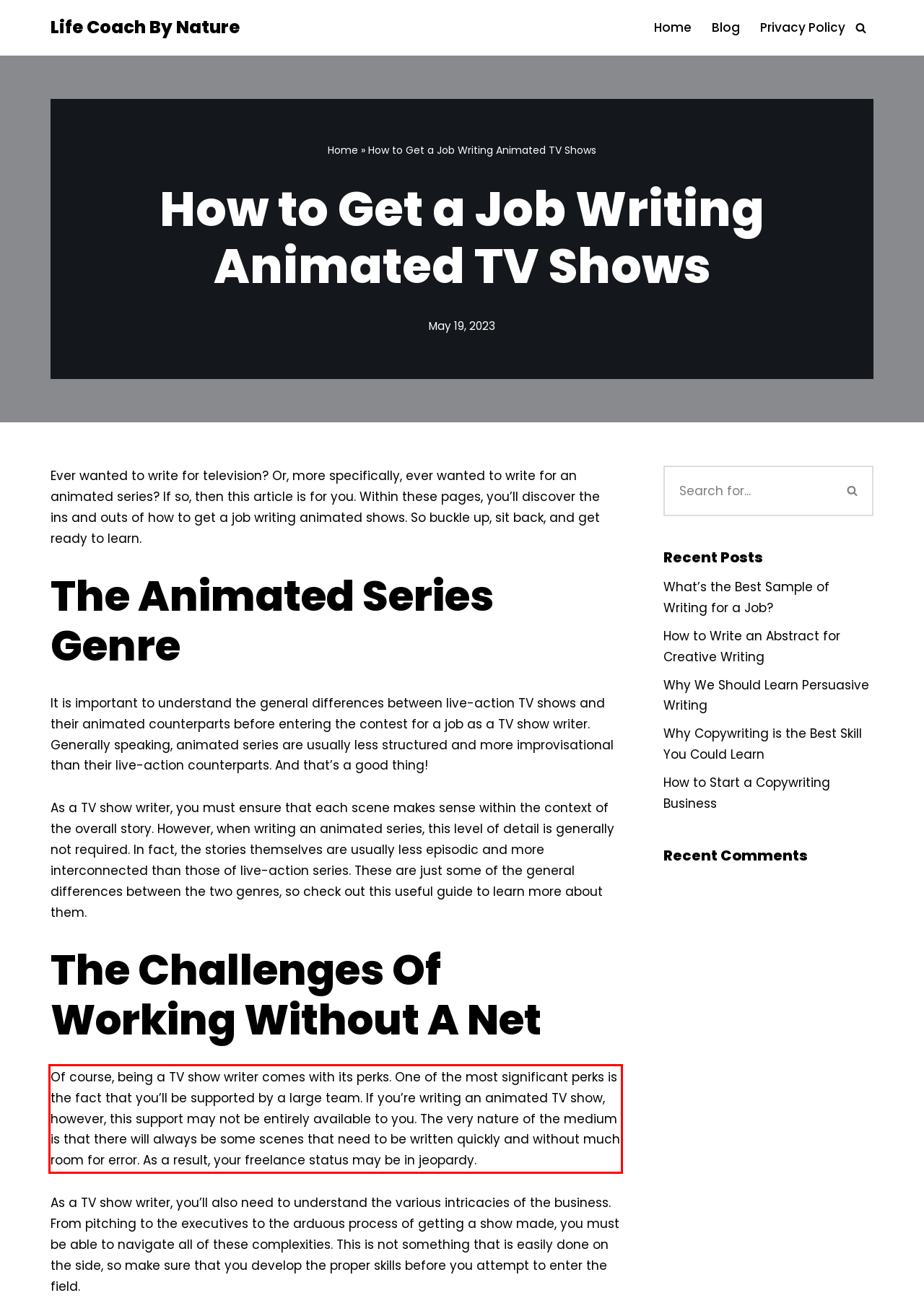Given a screenshot of a webpage with a red bounding box, extract the text content from the UI element inside the red bounding box.

Of course, being a TV show writer comes with its perks. One of the most significant perks is the fact that you’ll be supported by a large team. If you’re writing an animated TV show, however, this support may not be entirely available to you. The very nature of the medium is that there will always be some scenes that need to be written quickly and without much room for error. As a result, your freelance status may be in jeopardy.